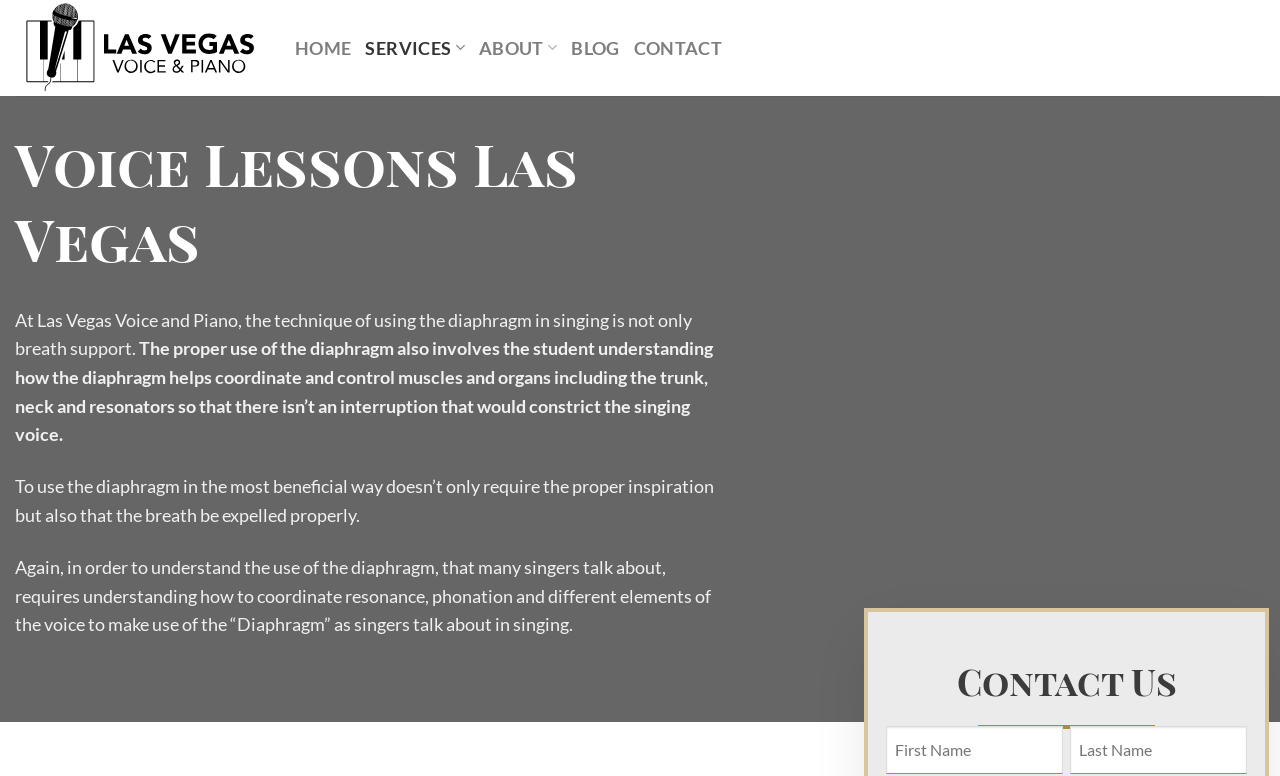Identify and extract the main heading from the webpage.

Voice Lessons Las Vegas